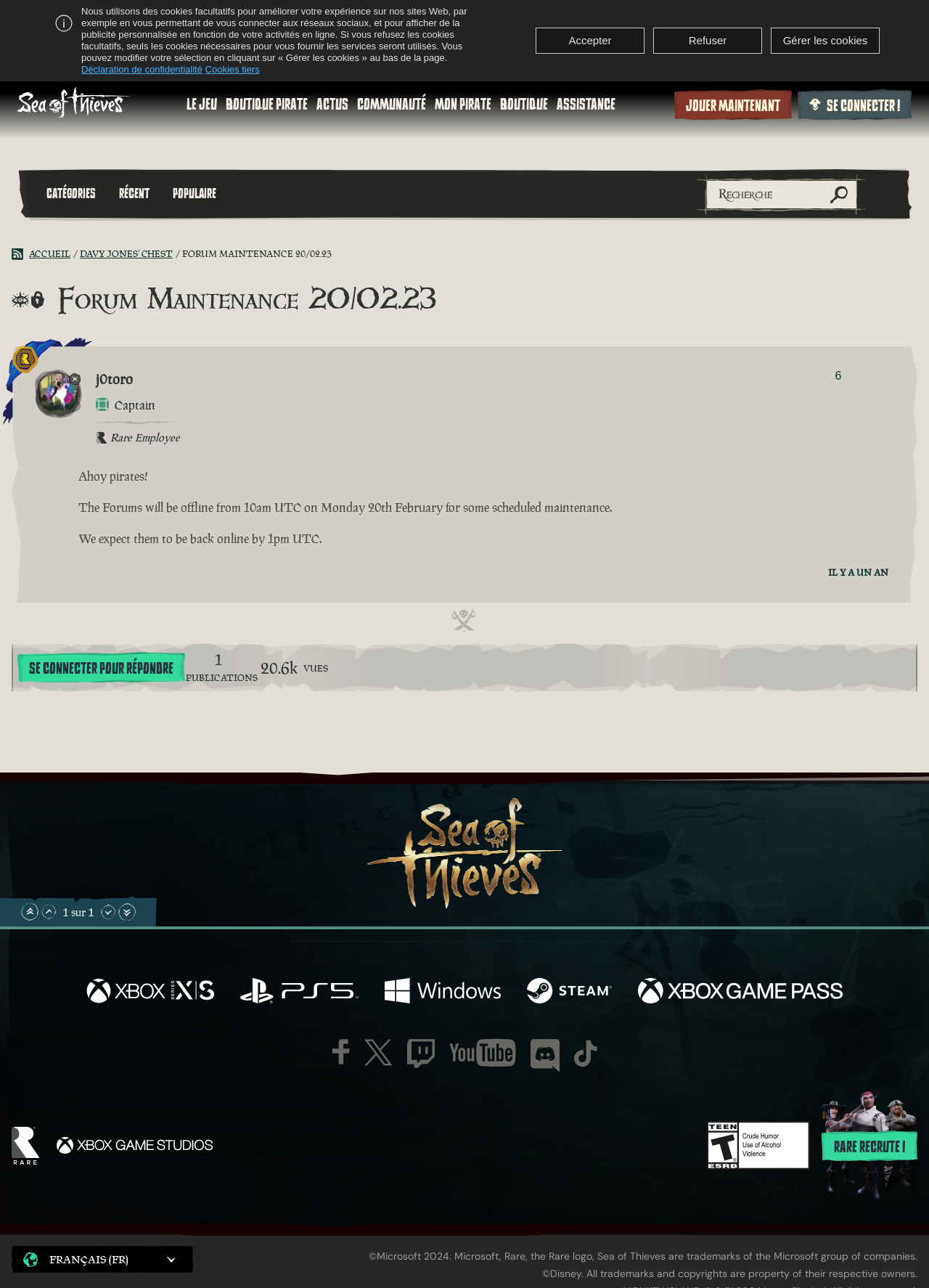What is the name of the game?
Using the image as a reference, answer the question with a short word or phrase.

Sea of Thieves